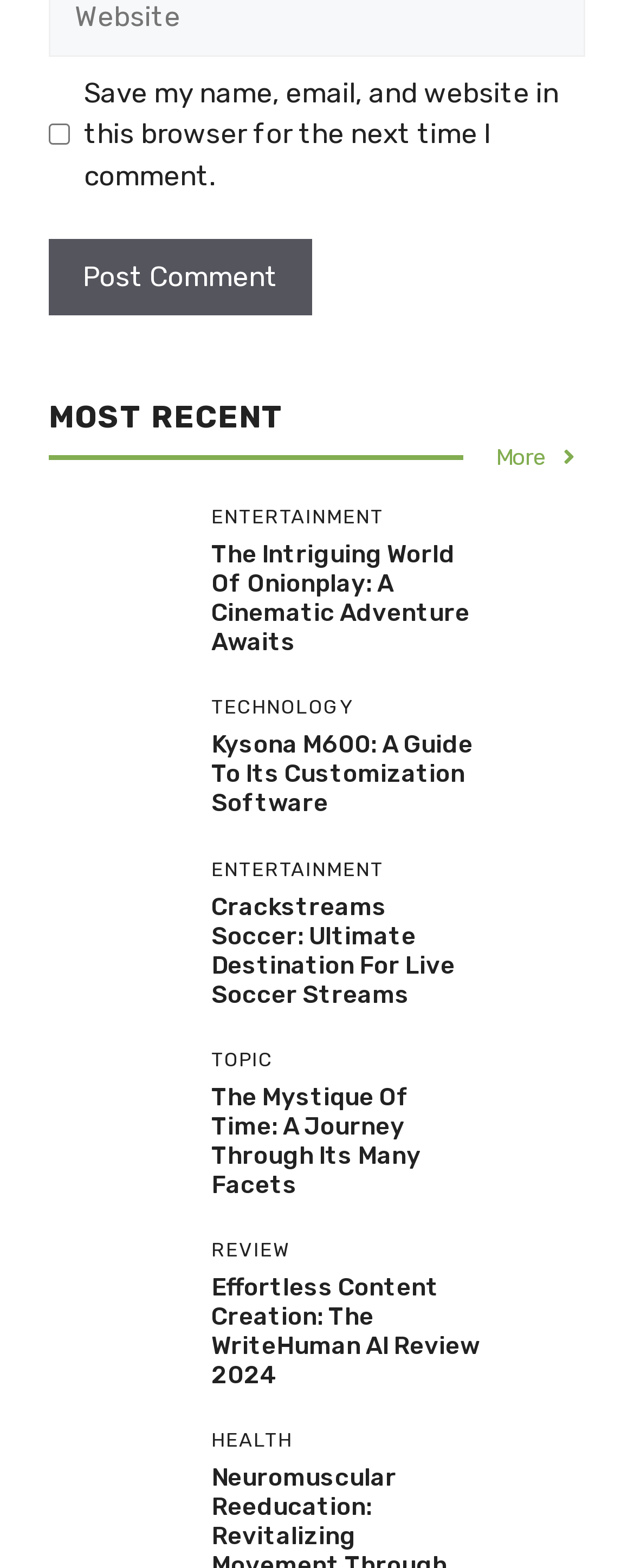Answer the question below with a single word or a brief phrase: 
What is the topic of the article with the image of a clock?

Time